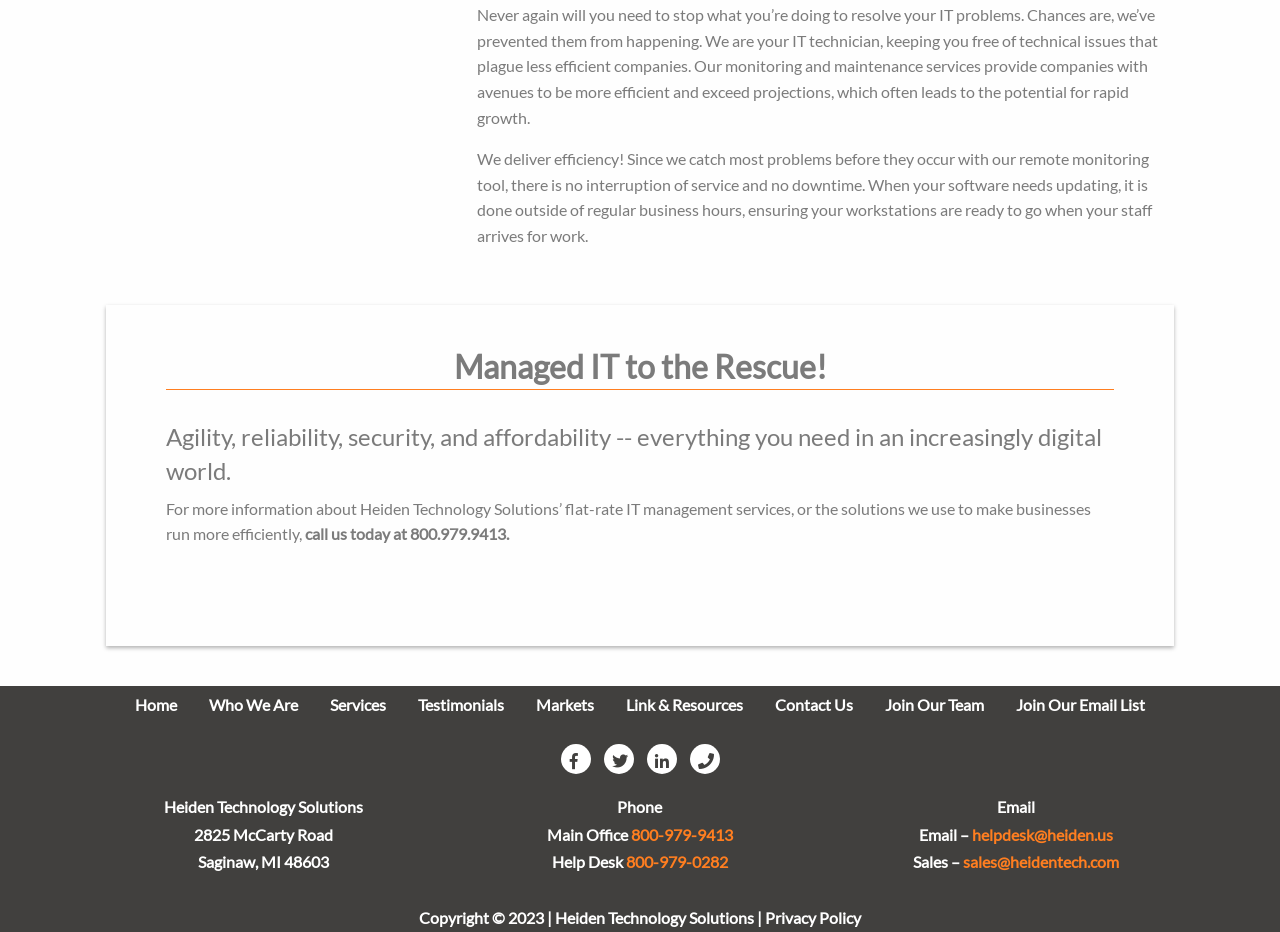Refer to the image and answer the question with as much detail as possible: What services does the company provide?

I inferred that the company provides managed IT services by reading the introductory text on the webpage, which mentions 'managed IT to the rescue' and describes the company's monitoring and maintenance services.